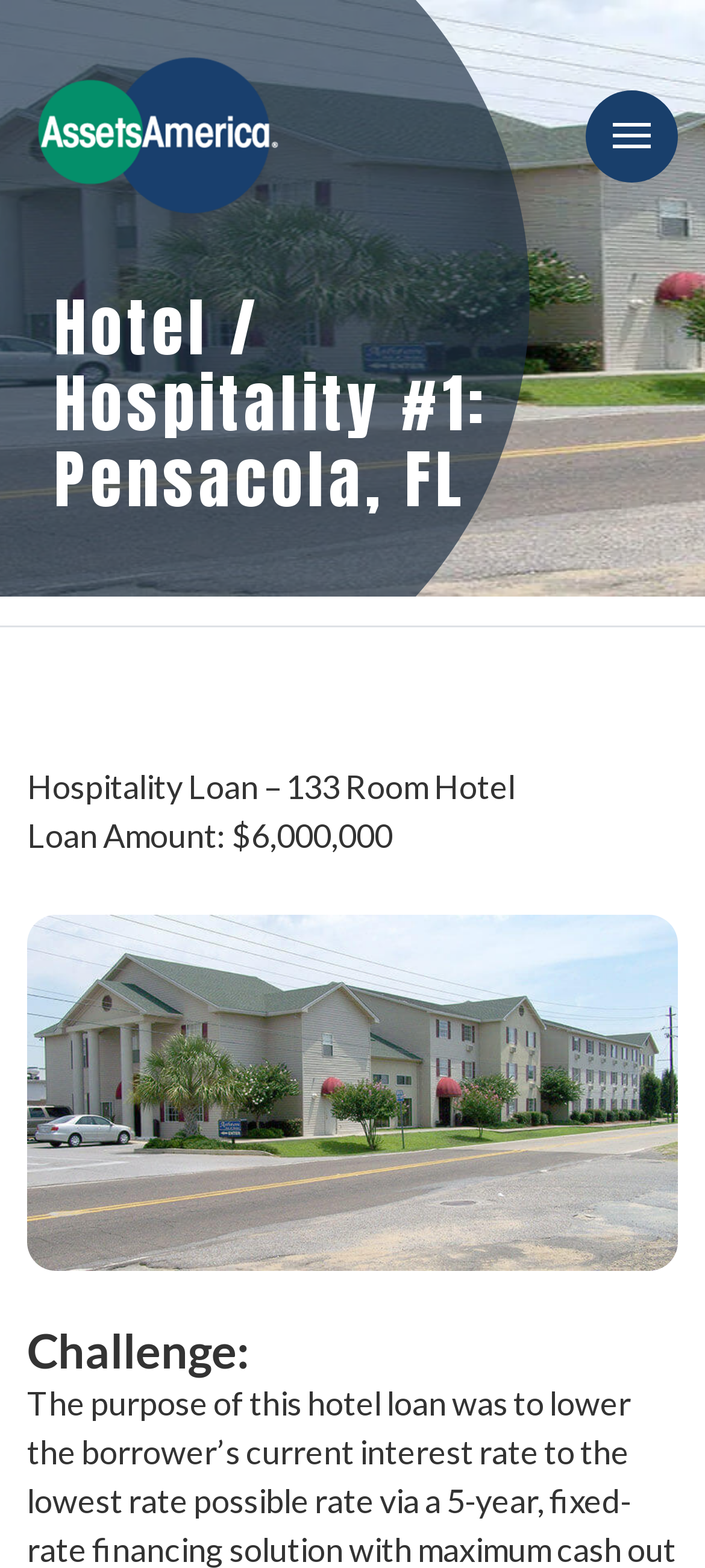By analyzing the image, answer the following question with a detailed response: What is the location of the hotel mentioned on the webpage?

I found the location by looking at the main heading 'Hotel / Hospitality #1: Pensacola, FL' which mentions the location of the hotel.